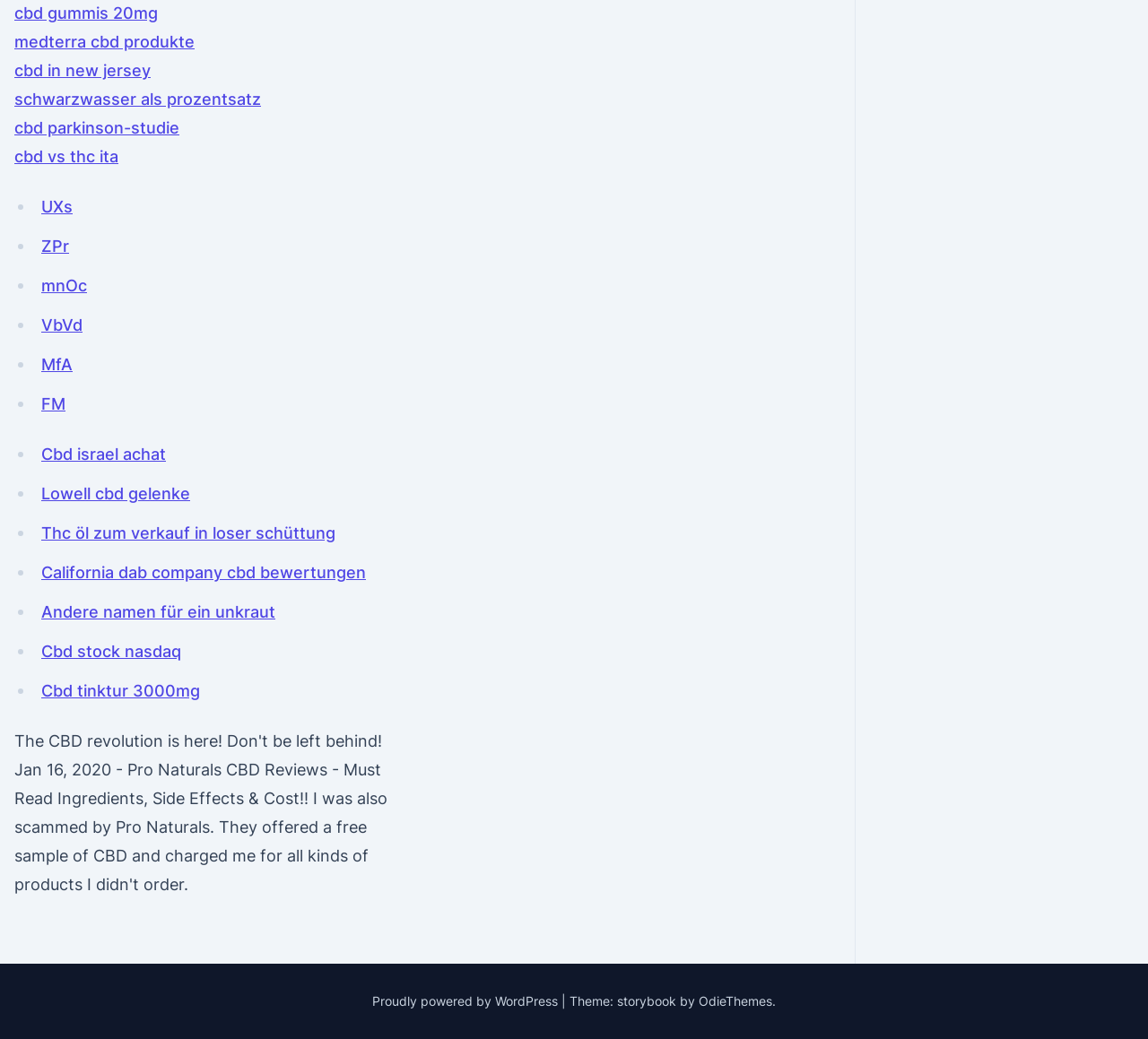Determine the bounding box coordinates of the area to click in order to meet this instruction: "visit medterra cbd produkte page".

[0.012, 0.031, 0.17, 0.049]